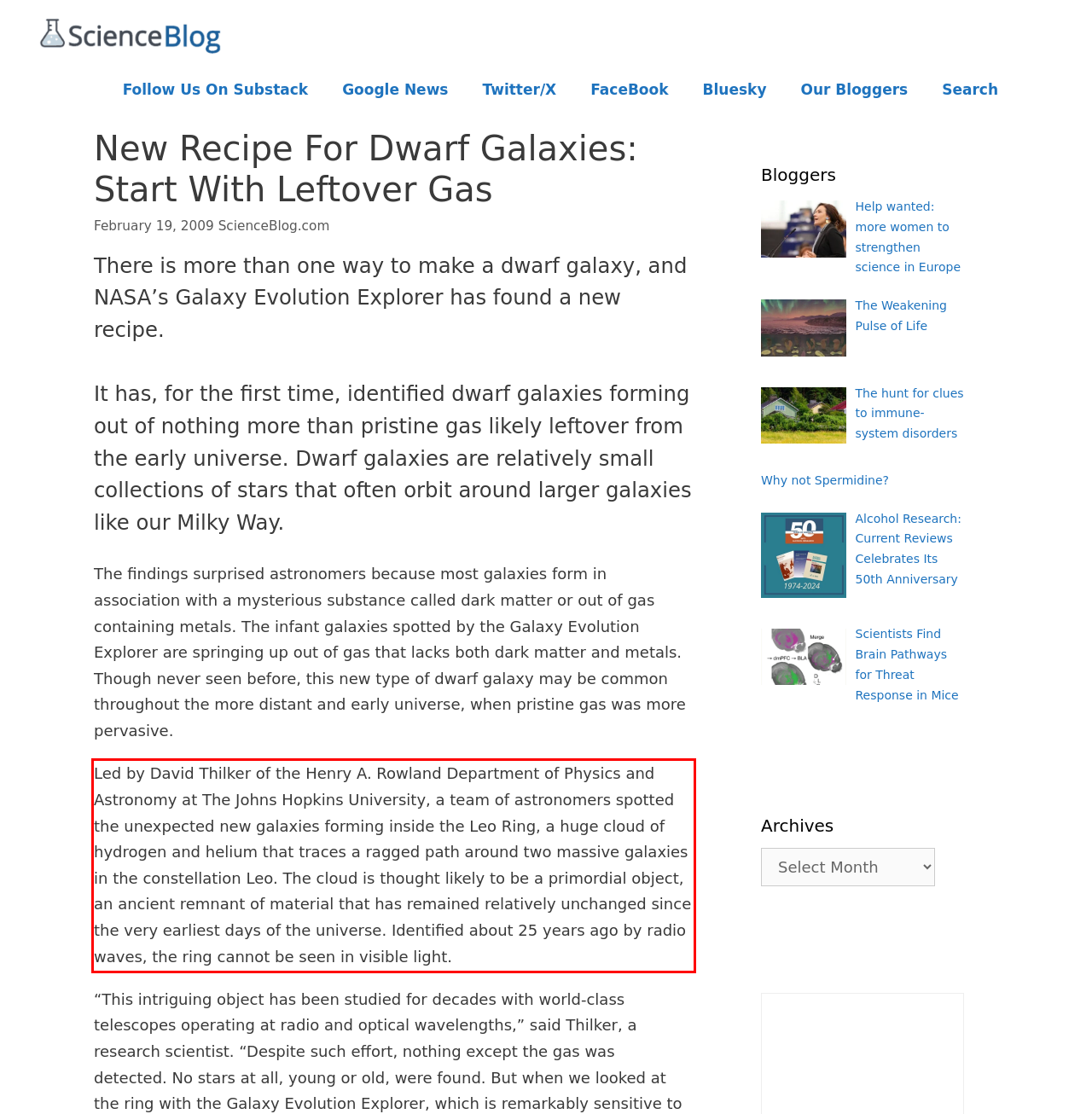Please analyze the provided webpage screenshot and perform OCR to extract the text content from the red rectangle bounding box.

Led by David Thilker of the Henry A. Rowland Department of Physics and Astronomy at The Johns Hopkins University, a team of astronomers spotted the unexpected new galaxies forming inside the Leo Ring, a huge cloud of hydrogen and helium that traces a ragged path around two massive galaxies in the constellation Leo. The cloud is thought likely to be a primordial object, an ancient remnant of material that has remained relatively unchanged since the very earliest days of the universe. Identified about 25 years ago by radio waves, the ring cannot be seen in visible light.